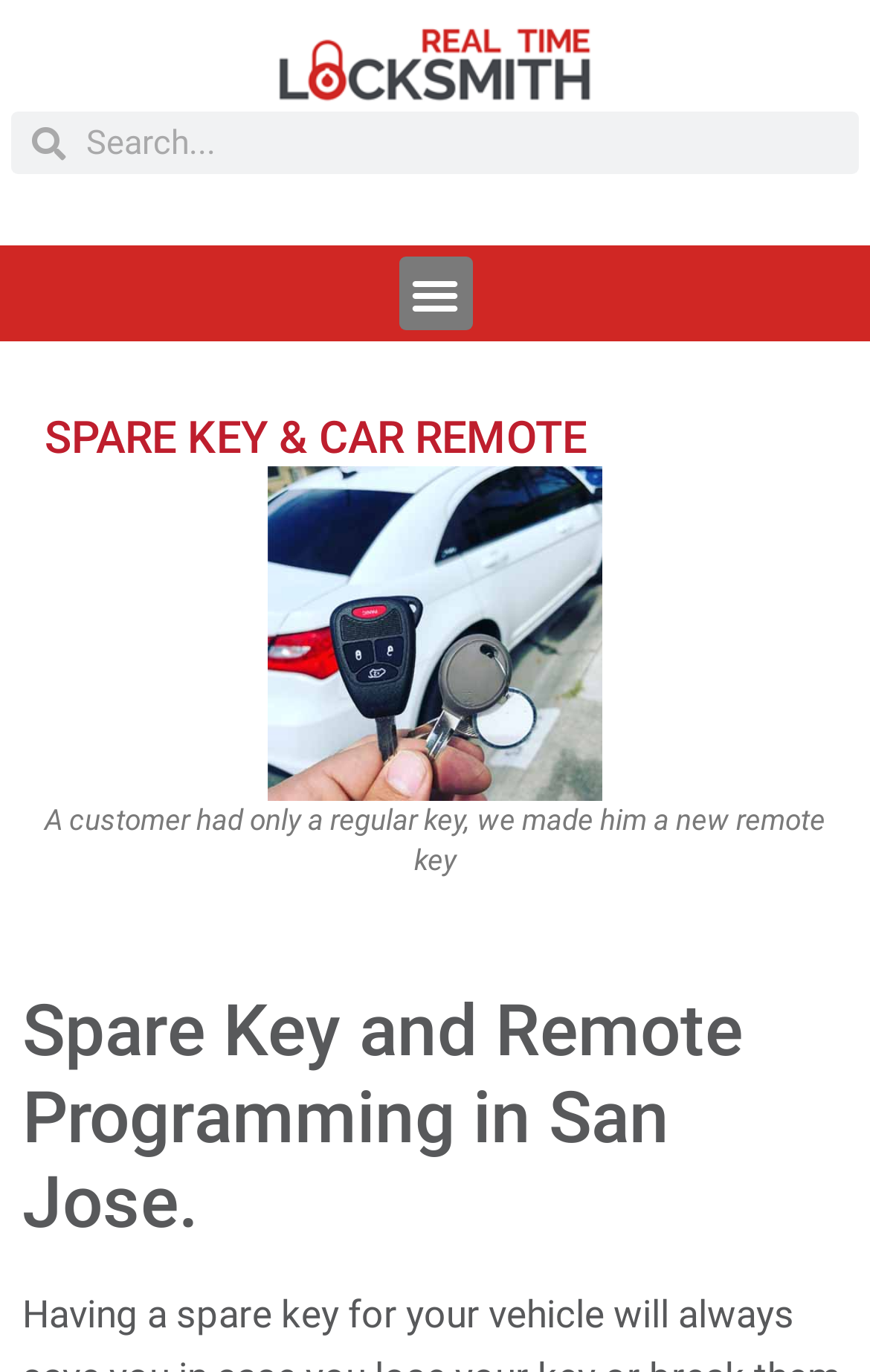Determine the bounding box coordinates of the UI element described below. Use the format (top-left x, top-left y, bottom-right x, bottom-right y) with floating point numbers between 0 and 1: Menu

[0.458, 0.187, 0.542, 0.241]